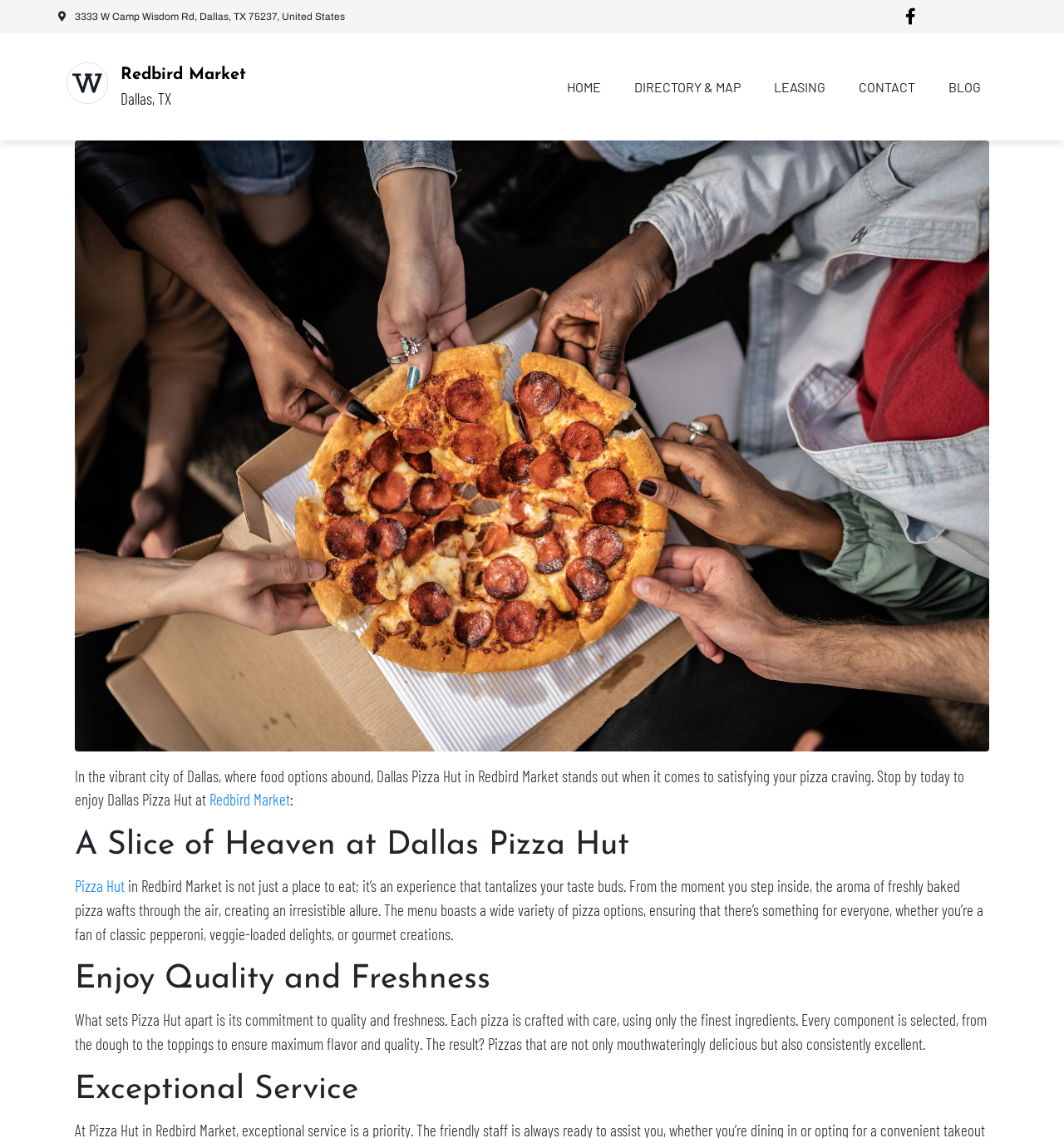What is the focus of the Pizza Hut in Redbird Market?
Look at the image and respond with a one-word or short phrase answer.

Quality and freshness